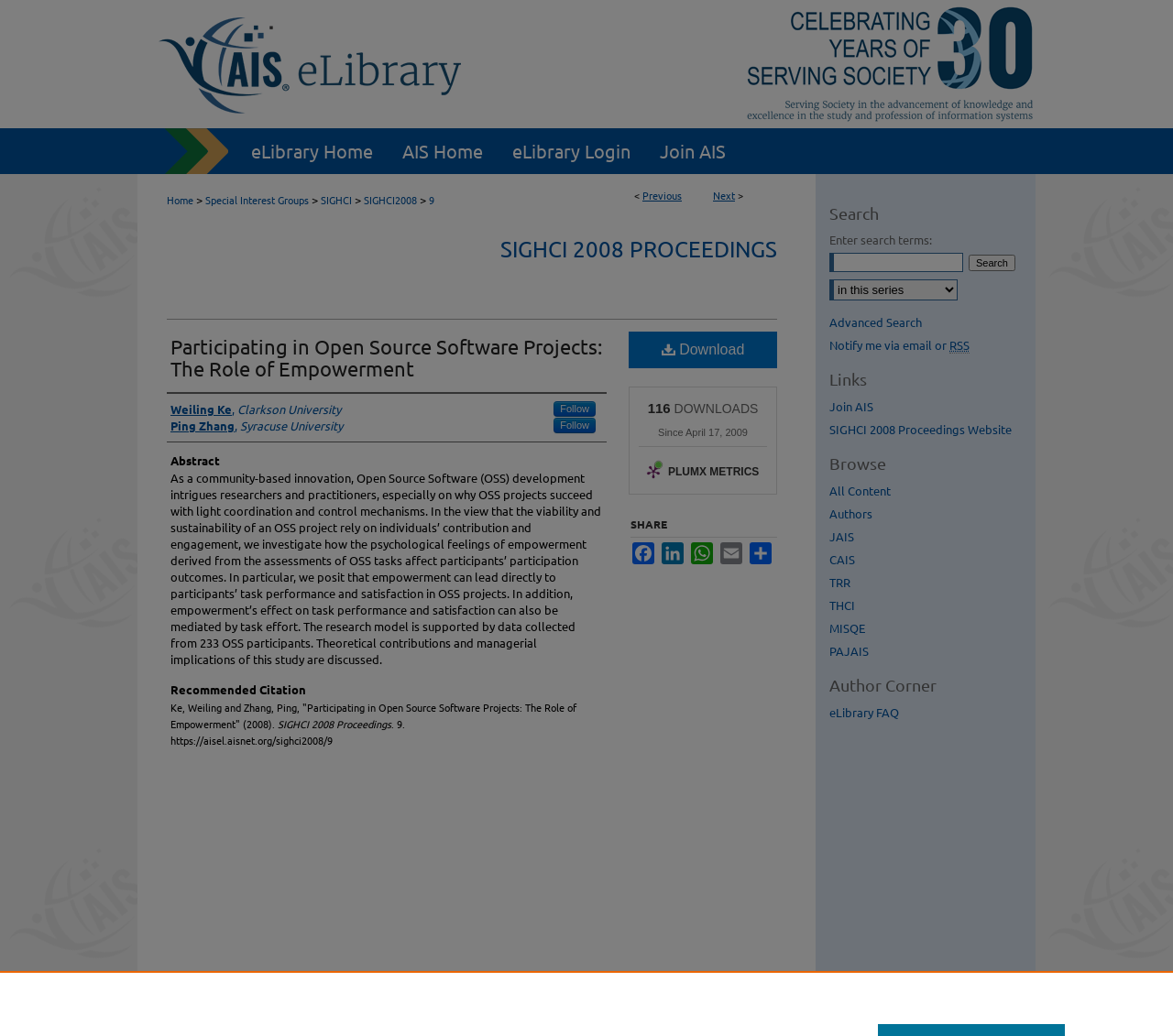Find the bounding box coordinates of the element to click in order to complete this instruction: "Search for something". The bounding box coordinates must be four float numbers between 0 and 1, denoted as [left, top, right, bottom].

[0.707, 0.244, 0.821, 0.262]